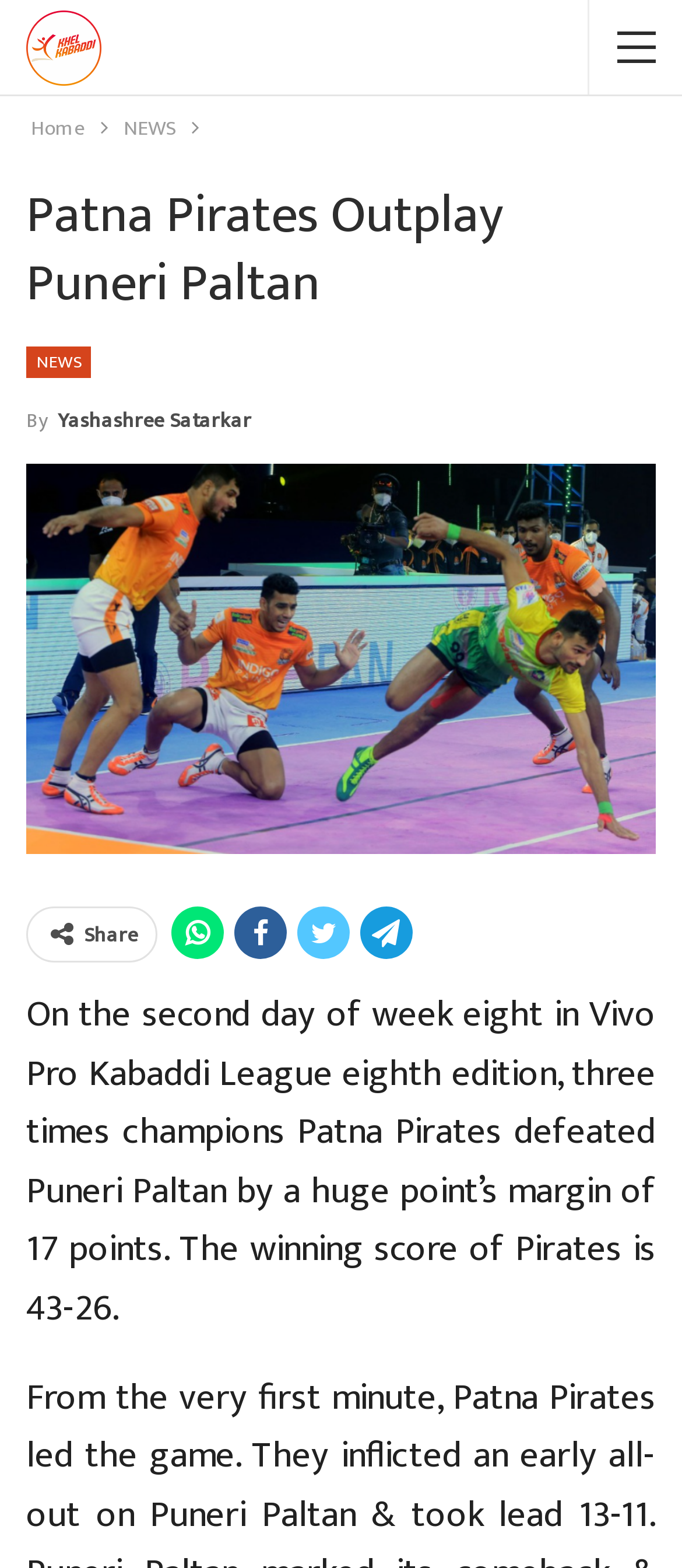Using the given element description, provide the bounding box coordinates (top-left x, top-left y, bottom-right x, bottom-right y) for the corresponding UI element in the screenshot: By Yashashree Satarkar

[0.038, 0.252, 0.369, 0.283]